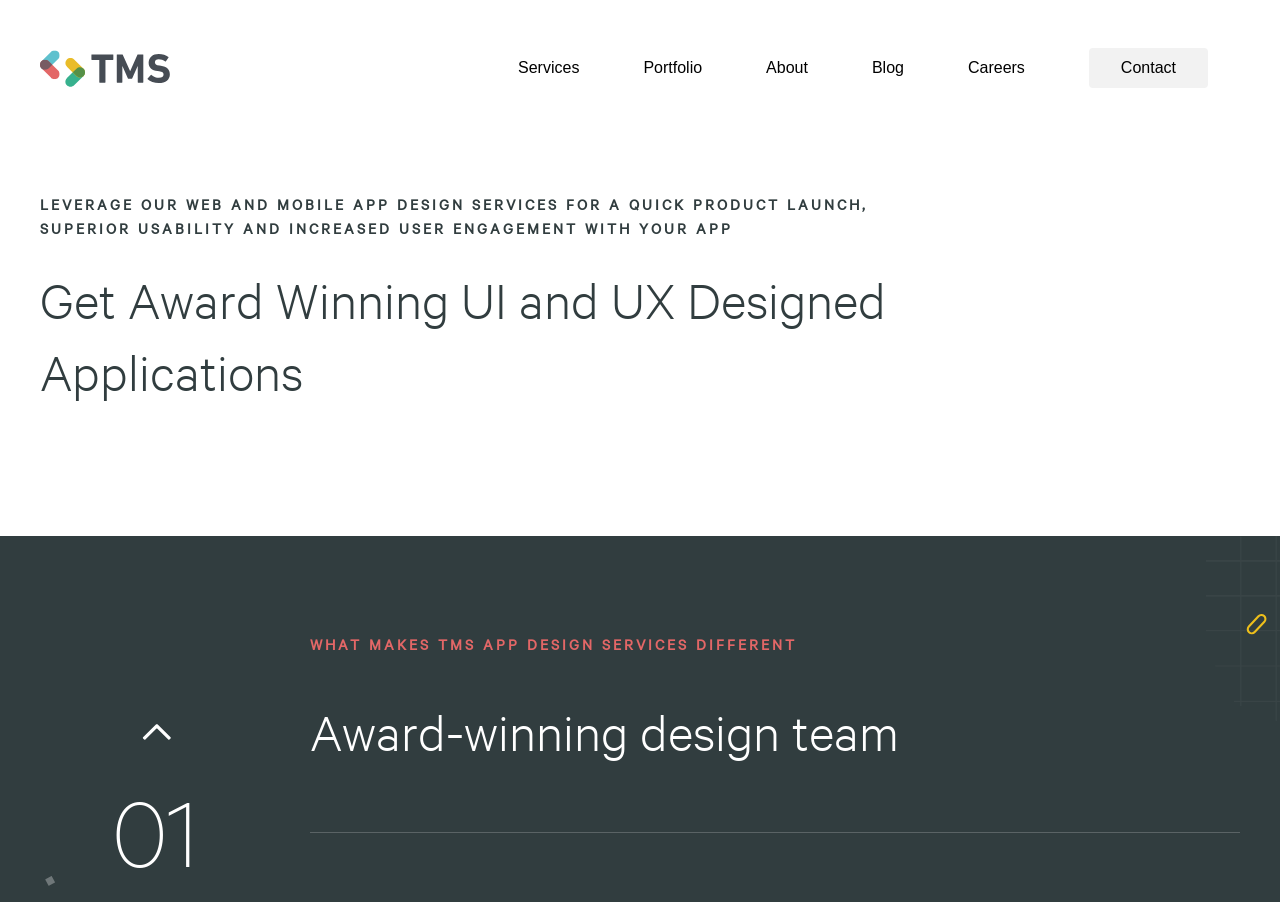Identify the bounding box coordinates of the region that should be clicked to execute the following instruction: "Click on the UX/UI Design link".

[0.031, 0.055, 0.133, 0.096]